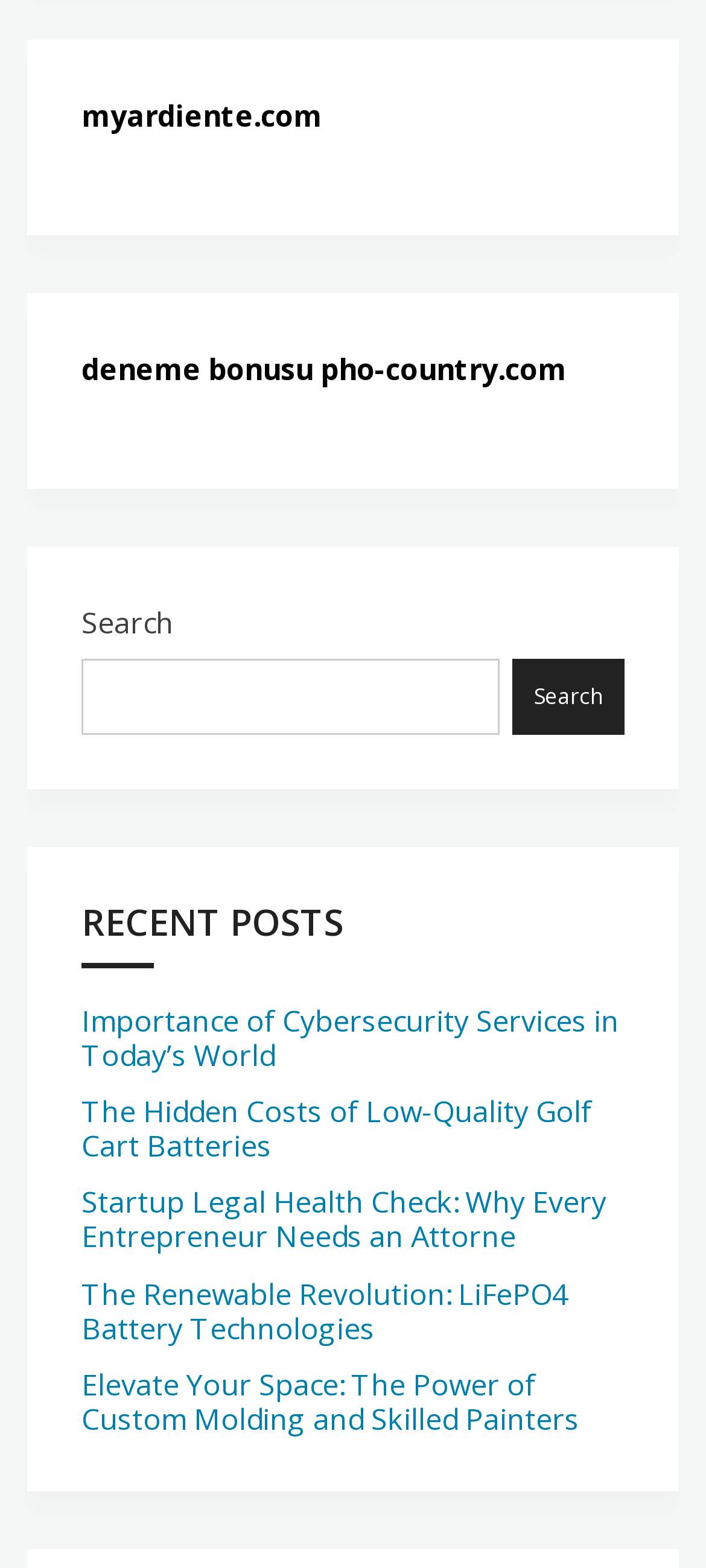Please provide the bounding box coordinate of the region that matches the element description: Search. Coordinates should be in the format (top-left x, top-left y, bottom-right x, bottom-right y) and all values should be between 0 and 1.

[0.726, 0.42, 0.885, 0.468]